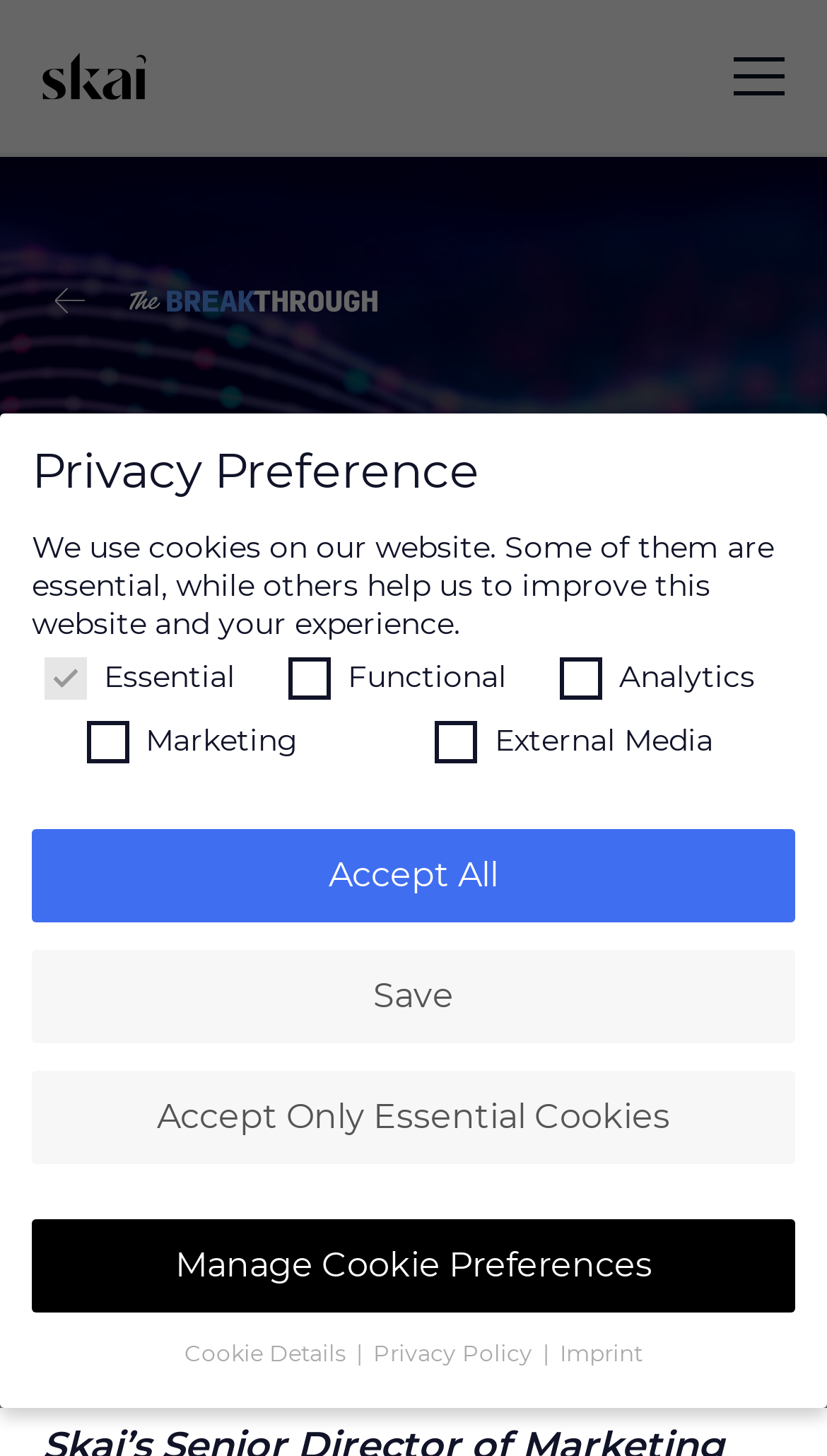Show the bounding box coordinates for the element that needs to be clicked to execute the following instruction: "click menu". Provide the coordinates in the form of four float numbers between 0 and 1, i.e., [left, top, right, bottom].

[0.854, 0.016, 0.982, 0.089]